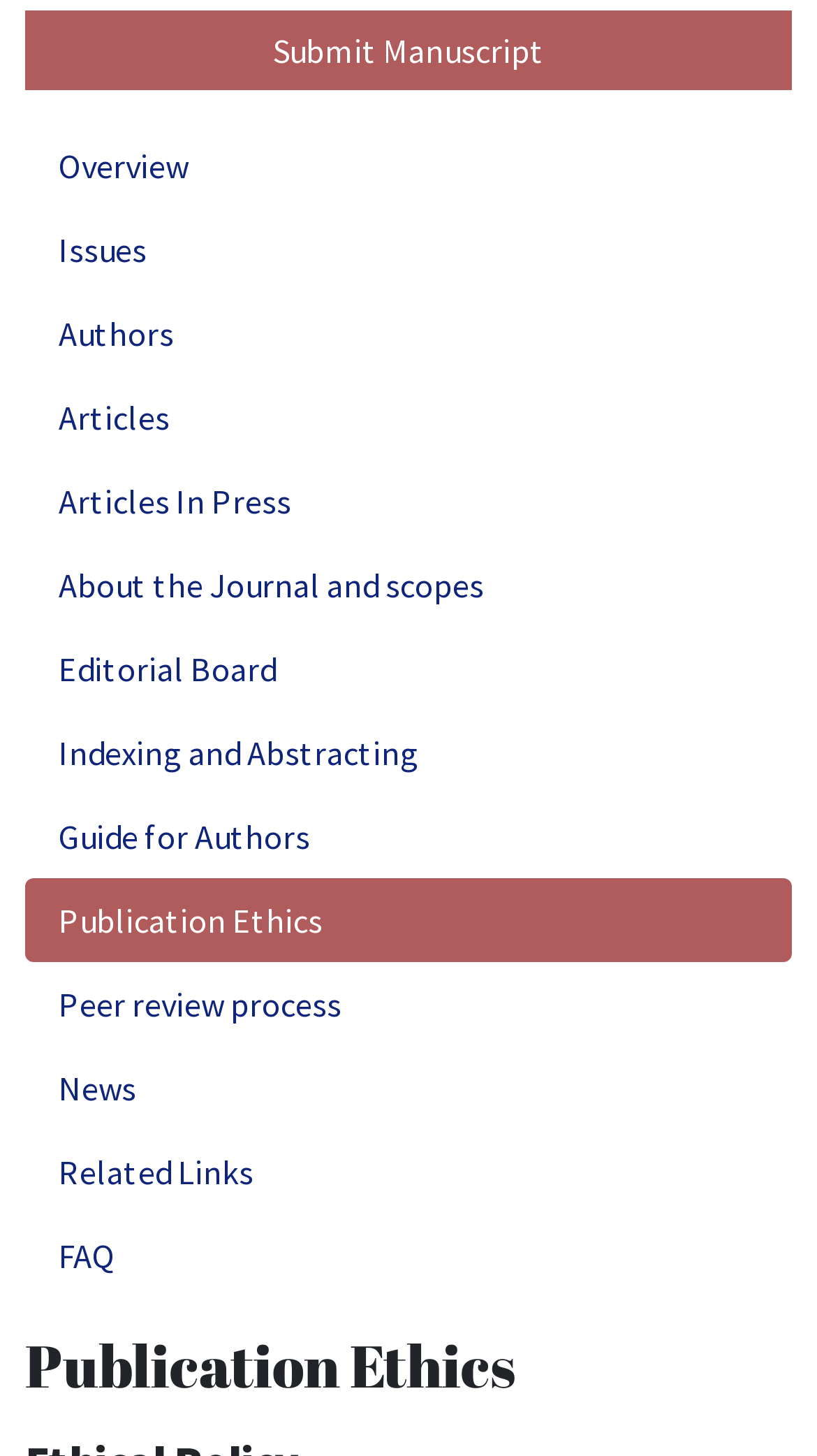Give a succinct answer to this question in a single word or phrase: 
How many sections are there on the webpage?

Multiple